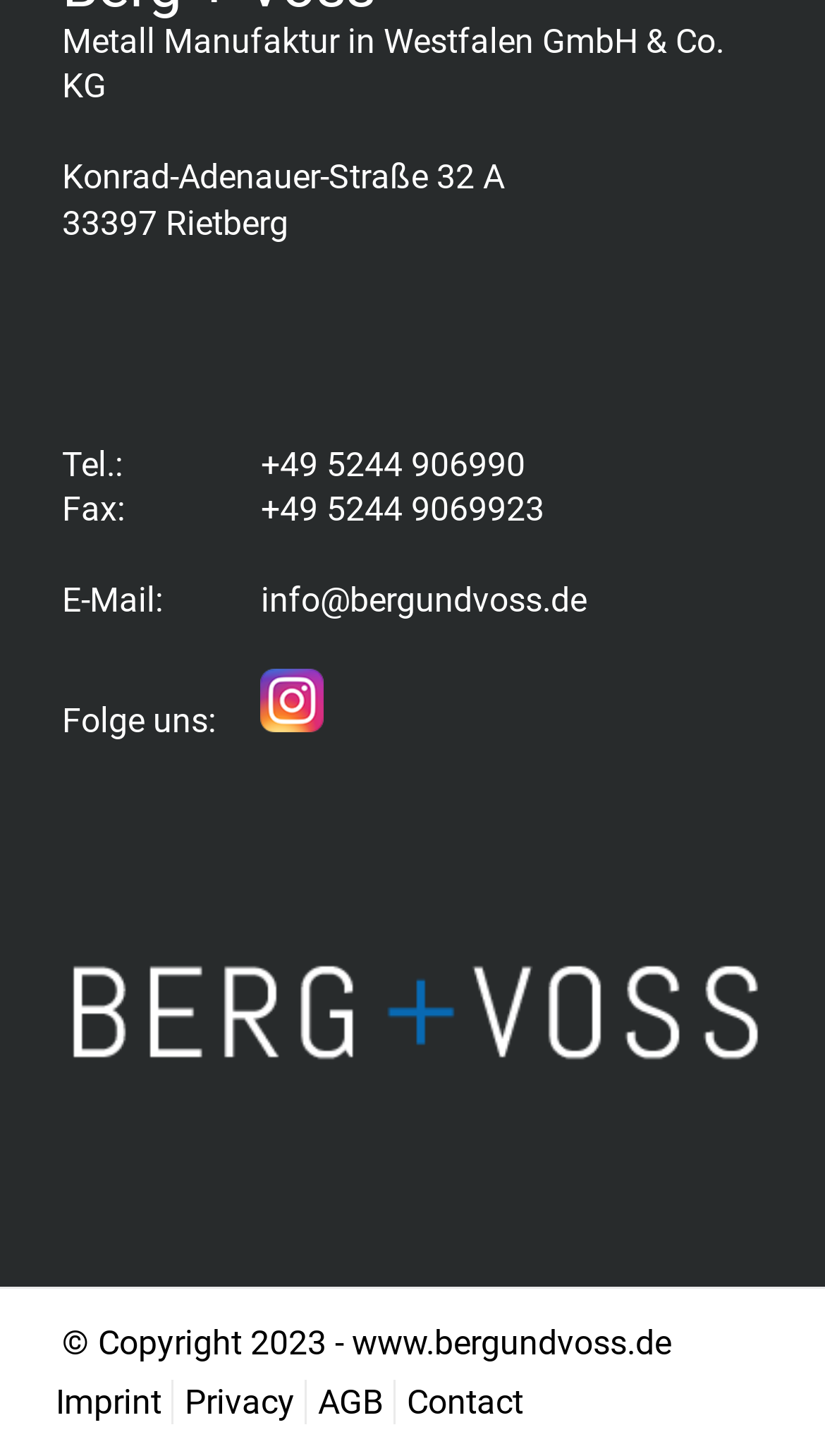Give a one-word or short-phrase answer to the following question: 
How many menu items are there at the bottom?

4